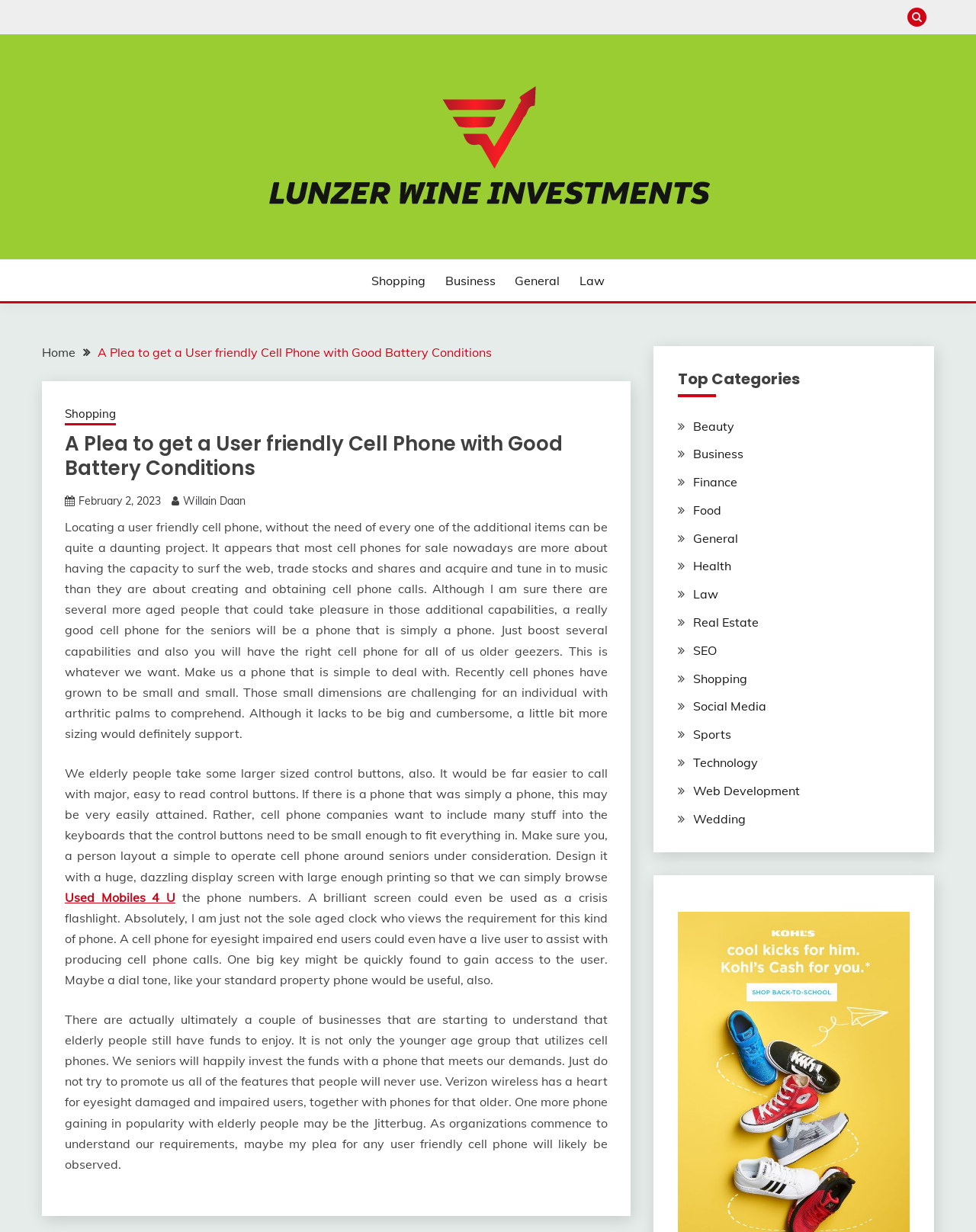Please identify the bounding box coordinates of the element's region that needs to be clicked to fulfill the following instruction: "Read the article about user friendly cell phones". The bounding box coordinates should consist of four float numbers between 0 and 1, i.e., [left, top, right, bottom].

[0.066, 0.35, 0.622, 0.39]